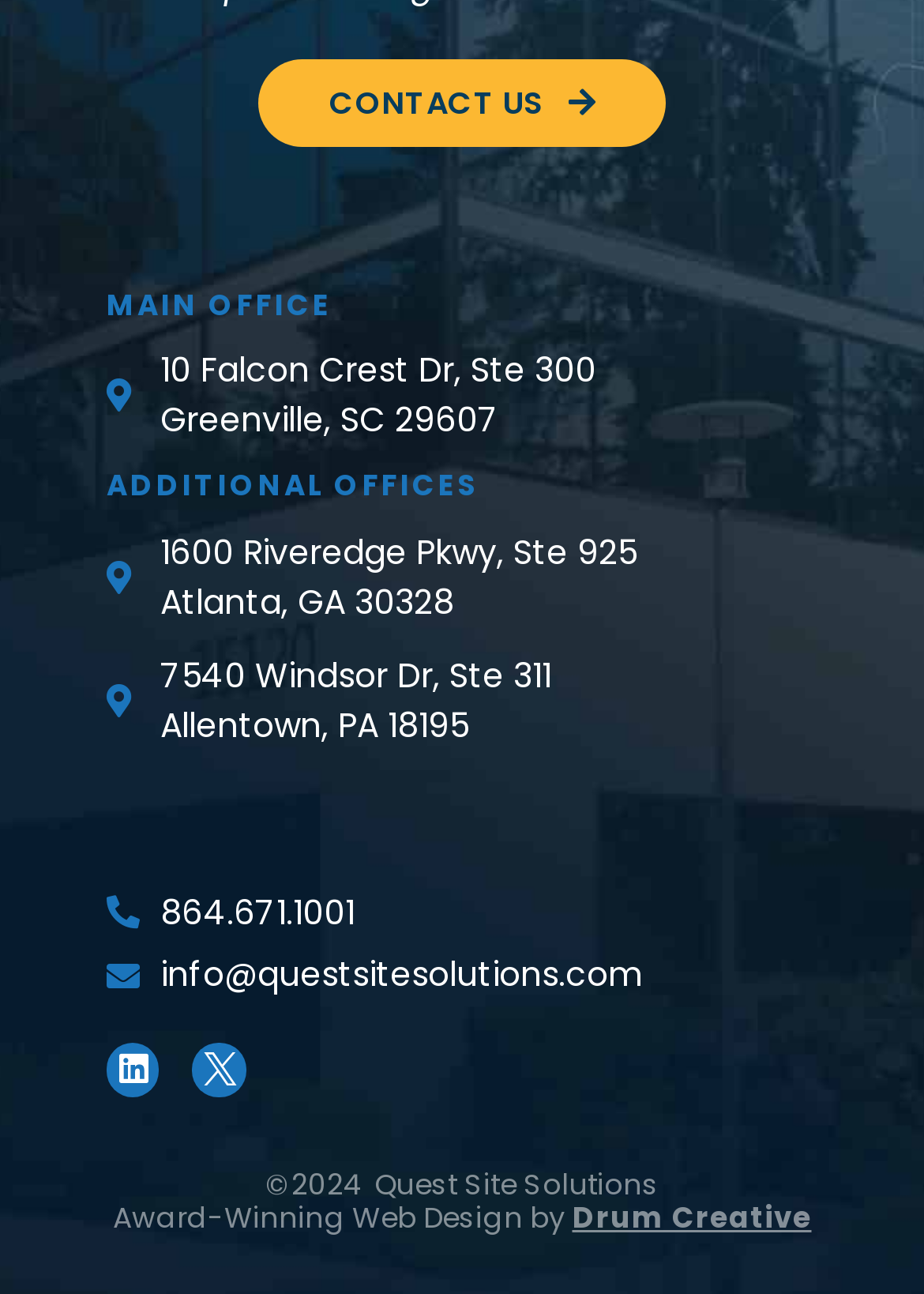Please identify the bounding box coordinates of the clickable area that will fulfill the following instruction: "Check additional offices in Atlanta". The coordinates should be in the format of four float numbers between 0 and 1, i.e., [left, top, right, bottom].

[0.115, 0.408, 0.885, 0.485]